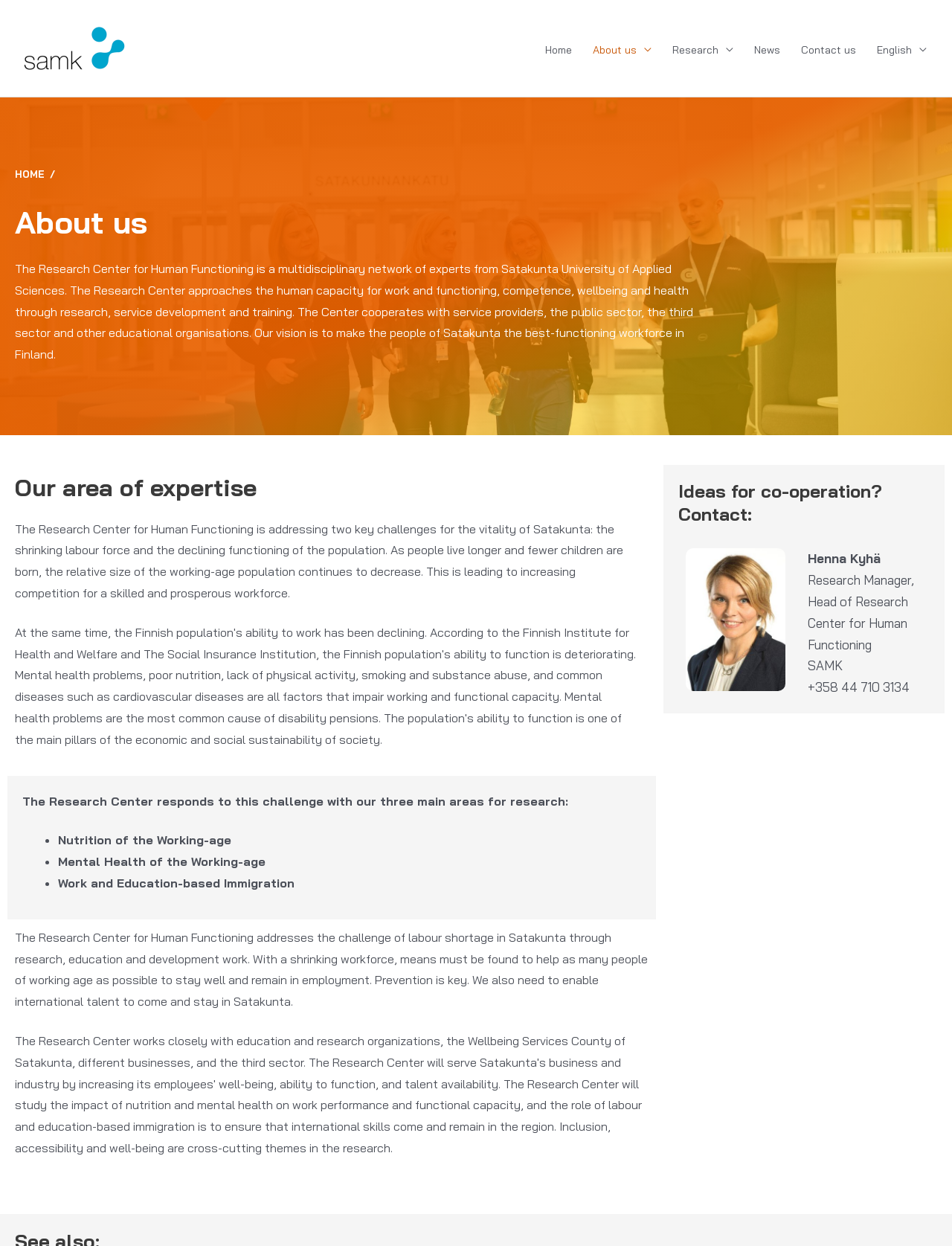Identify the bounding box of the HTML element described as: "About us".

[0.612, 0.023, 0.695, 0.057]